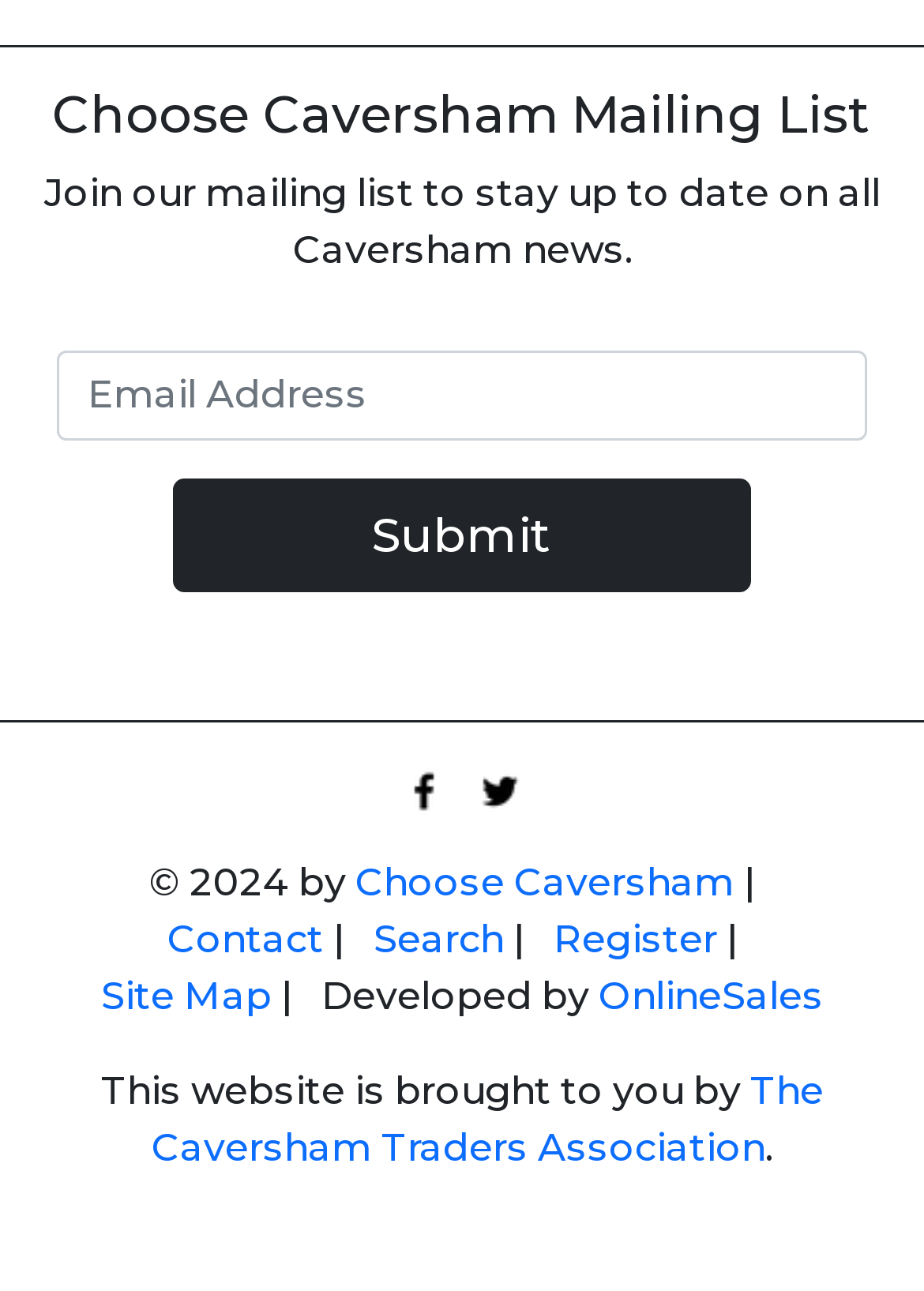Identify the bounding box coordinates of the element to click to follow this instruction: 'Go to Contact page'. Ensure the coordinates are four float values between 0 and 1, provided as [left, top, right, bottom].

[0.181, 0.711, 0.35, 0.745]